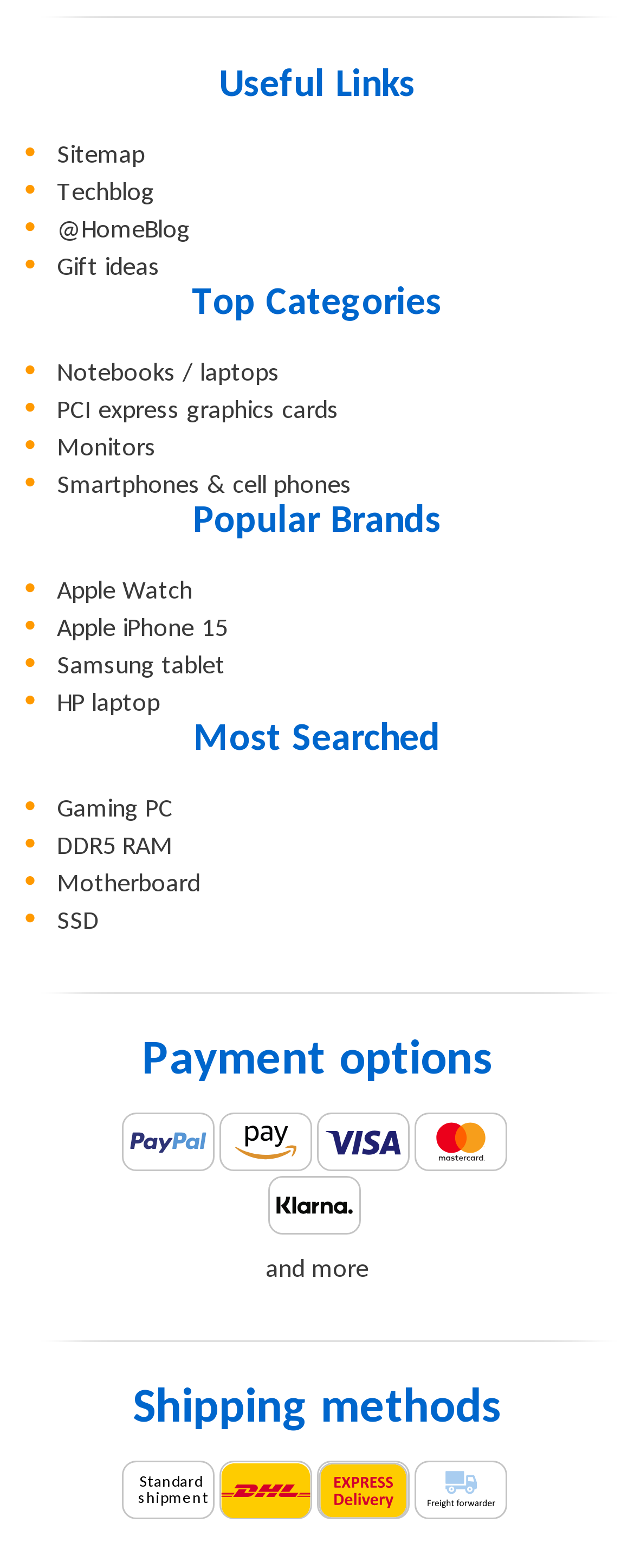Use the information in the screenshot to answer the question comprehensively: What shipping methods are available?

I found a StaticText element with the text 'Shipping methods' and a link element below it with the text 'Normal Shipping DHL Express EN Spedition'. Additionally, there are image elements for each of these shipping methods, which suggests that these are the available shipping methods on the webpage.